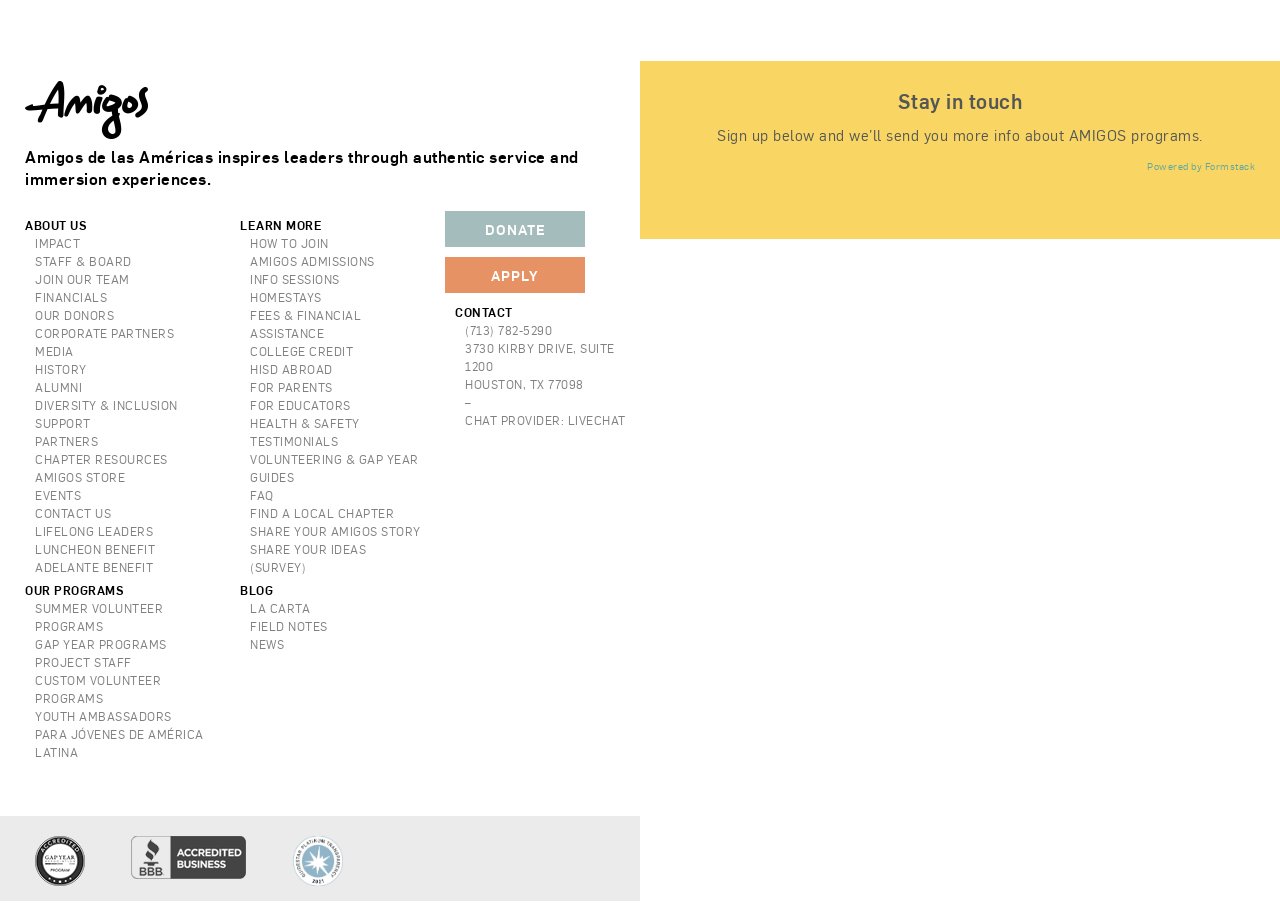Refer to the image and answer the question with as much detail as possible: What is the topic of the 'LIFELONG LEADERS LUNCHEON BENEFIT' link?

The link 'LIFELONG LEADERS LUNCHEON BENEFIT' is likely related to an event, as it is categorized under the 'EVENTS' section of the webpage.